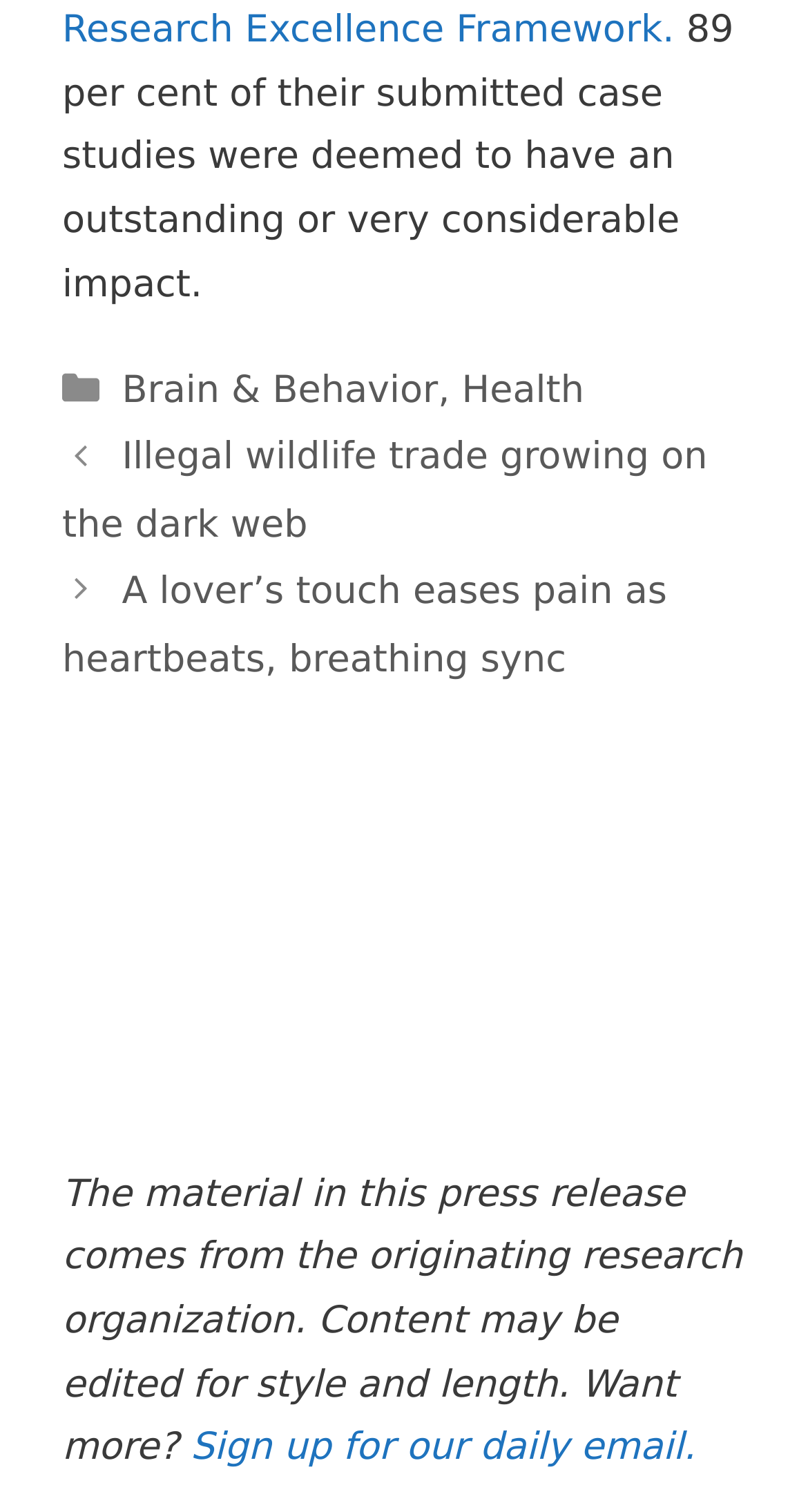What is the title of the first post in the navigation?
Deliver a detailed and extensive answer to the question.

The title of the first post is mentioned in the link element with ID 577, which is a child element of the navigation element with ID 399.